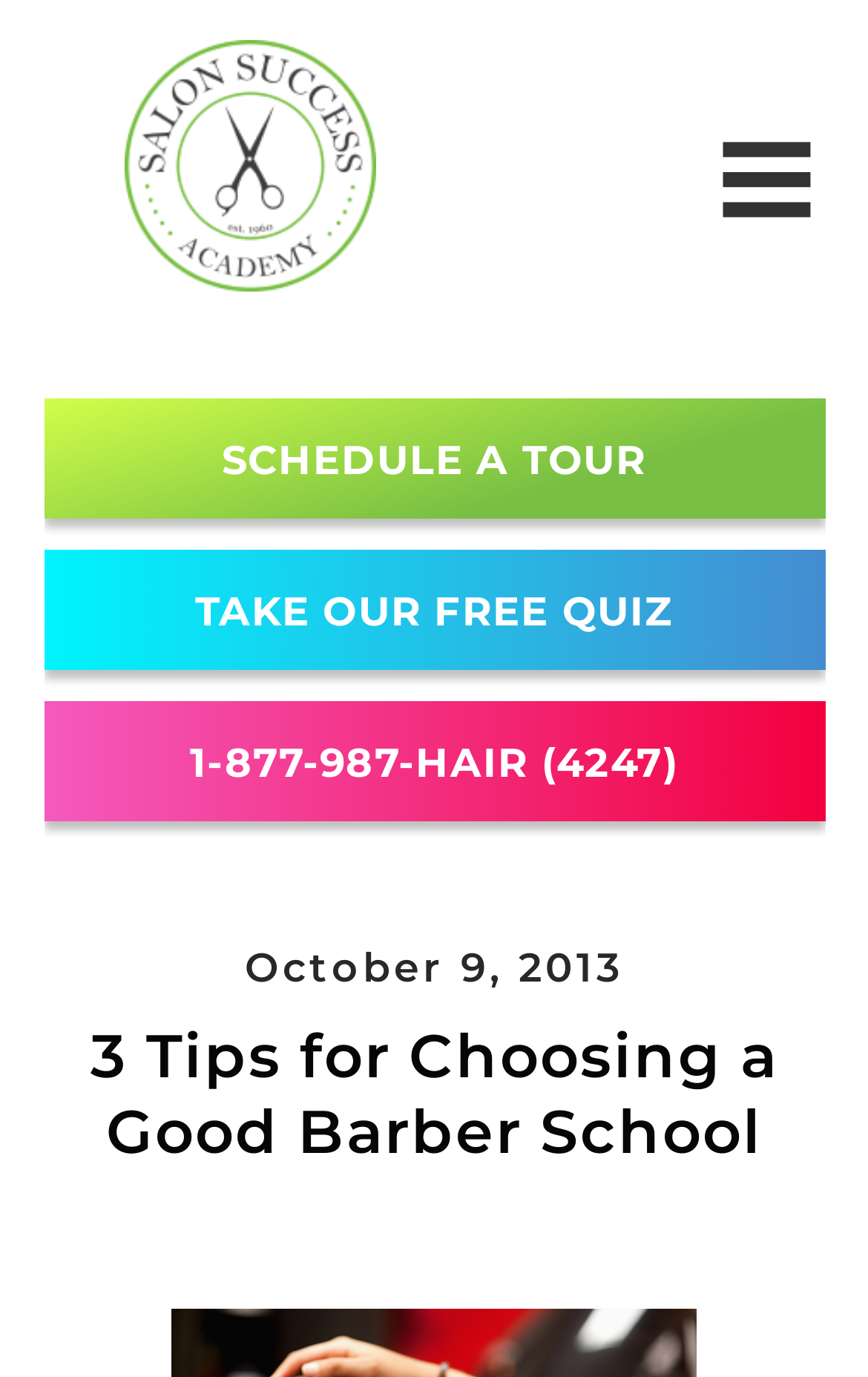Give the bounding box coordinates for the element described as: "Take Our Free Quiz".

[0.05, 0.399, 0.95, 0.487]